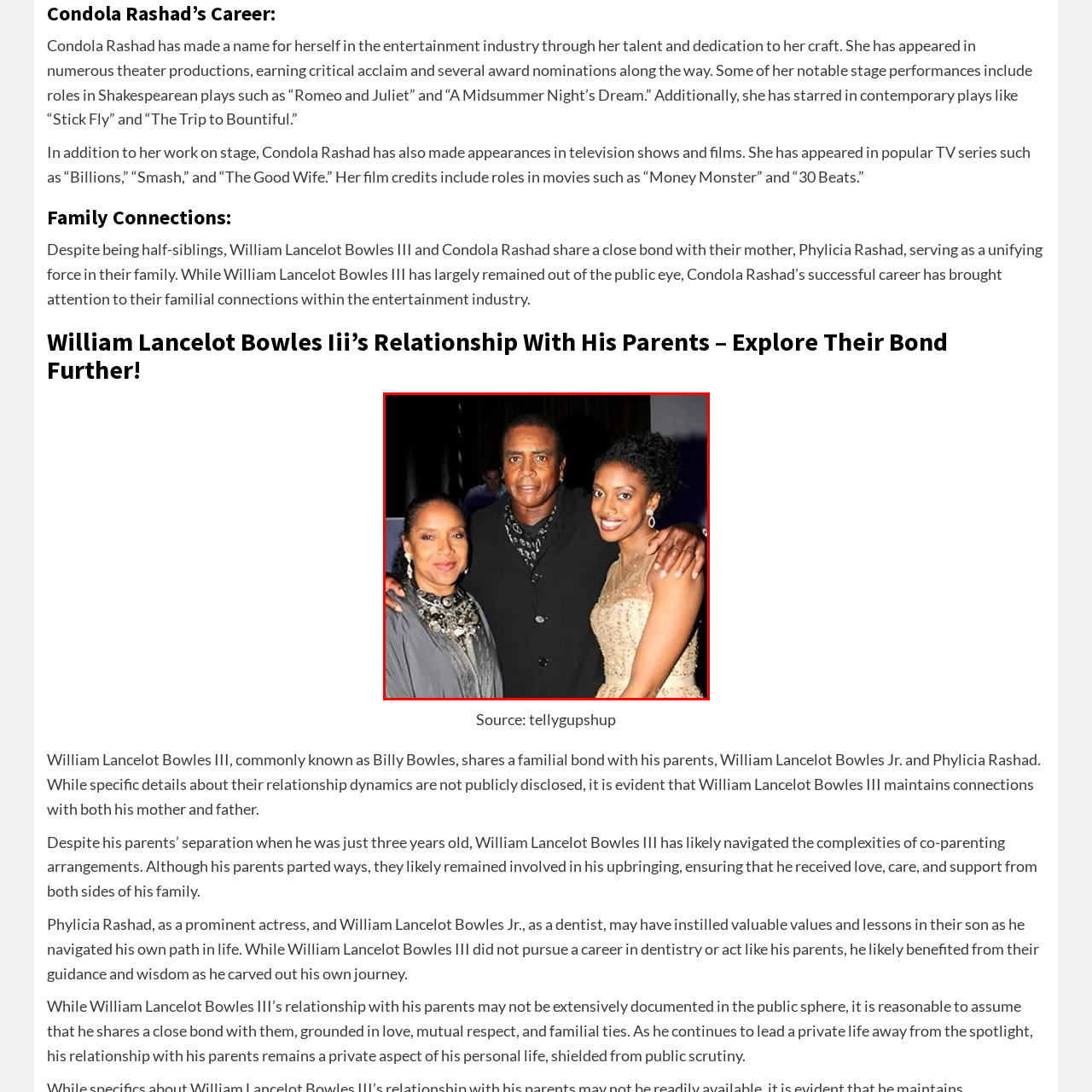Examine the area within the red bounding box and answer the following question using a single word or phrase:
What do the family members have in common?

passion for the arts